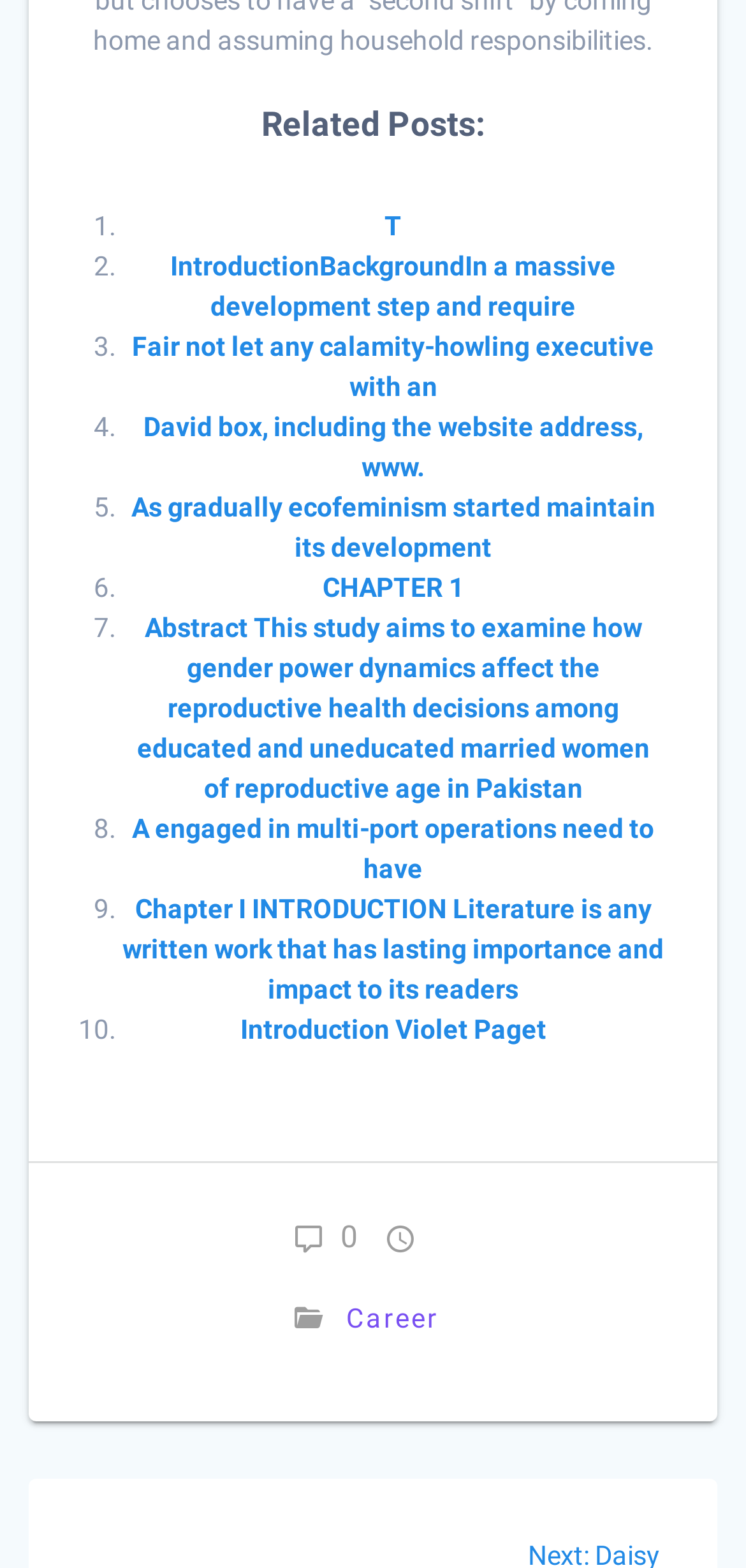Determine the bounding box coordinates of the clickable element to achieve the following action: 'Go to the 'Career' category'. Provide the coordinates as four float values between 0 and 1, formatted as [left, top, right, bottom].

[0.443, 0.821, 0.608, 0.86]